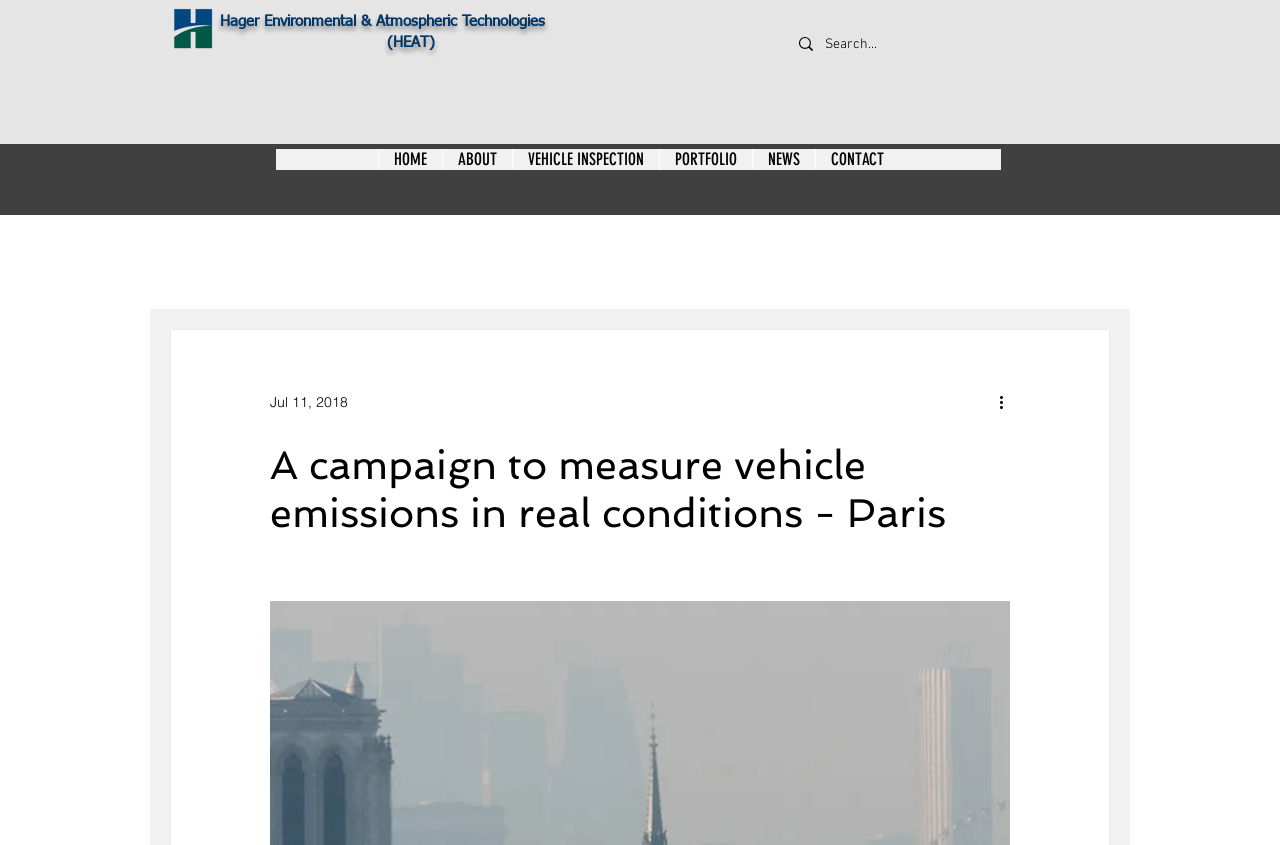Pinpoint the bounding box coordinates of the area that must be clicked to complete this instruction: "Click More actions".

[0.778, 0.462, 0.797, 0.49]